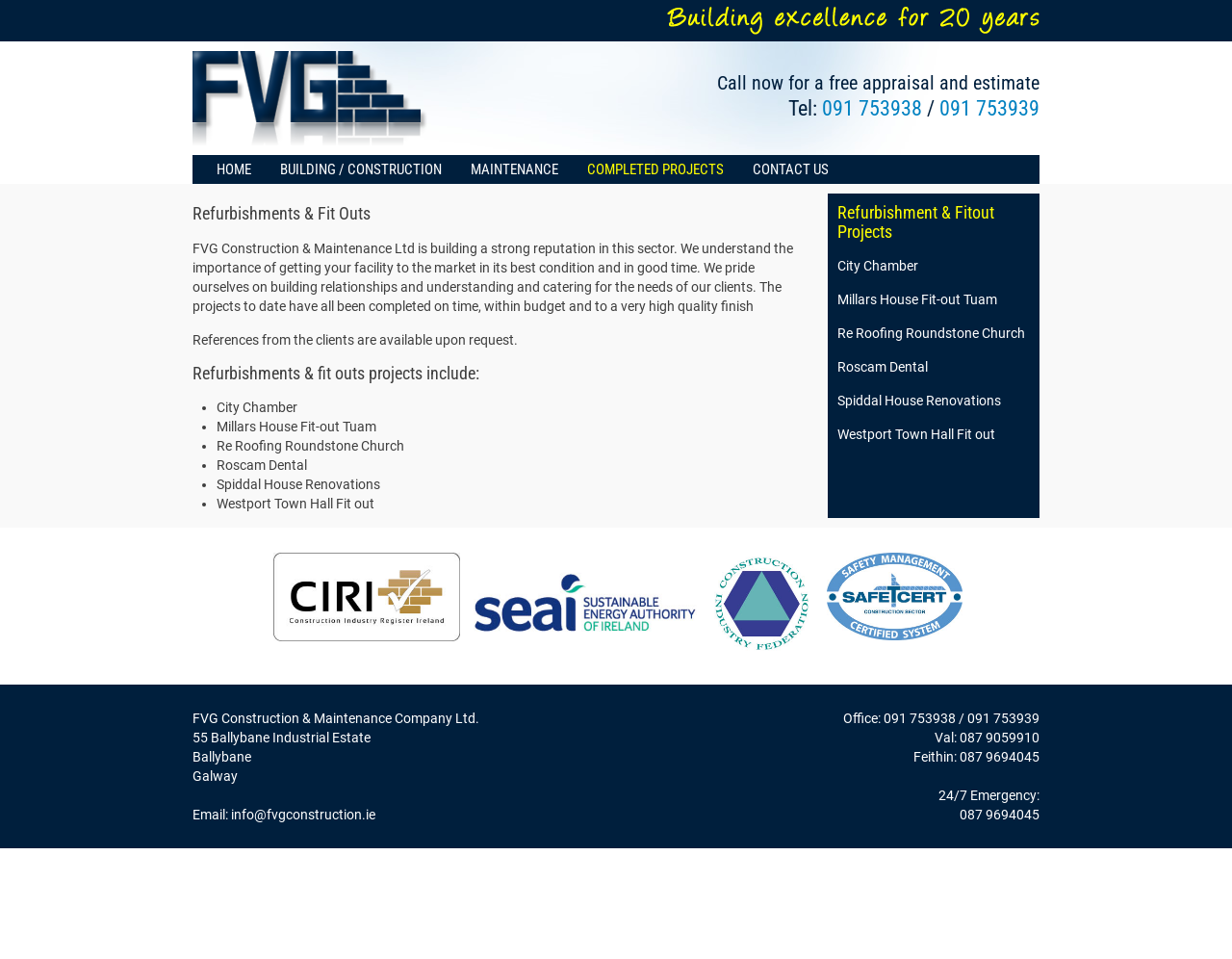Please identify the bounding box coordinates of the element's region that I should click in order to complete the following instruction: "View the 'COMPLETED PROJECTS' section". The bounding box coordinates consist of four float numbers between 0 and 1, i.e., [left, top, right, bottom].

[0.477, 0.168, 0.588, 0.186]